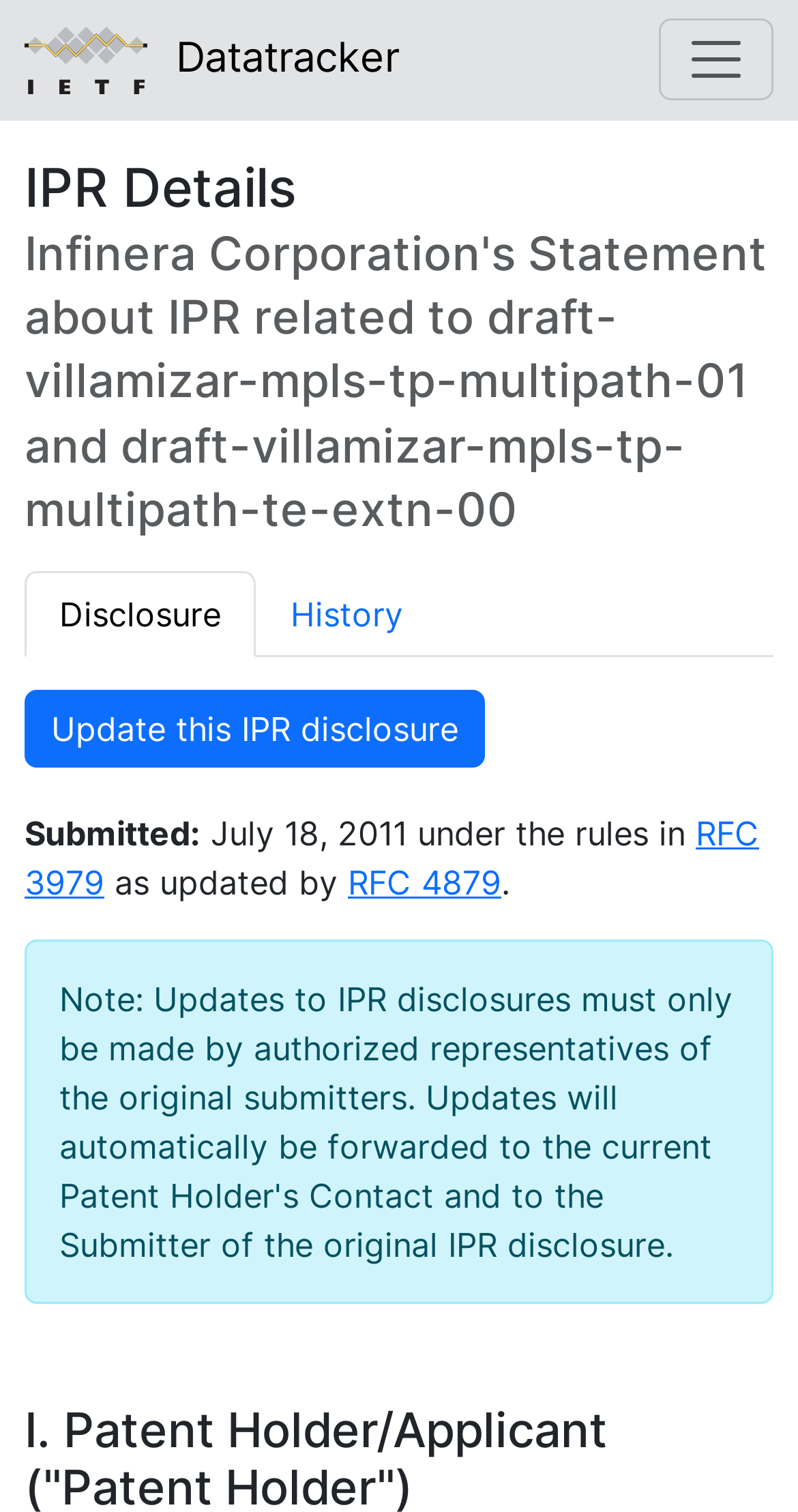Give a detailed account of the webpage's layout and content.

The webpage appears to be a statement from Infinera Corporation regarding Intellectual Property Rights (IPR) related to two specific drafts. At the top left of the page, there is an IETF logo, accompanied by a link to the IETF Datatracker. 

To the right of the logo, there is a button to toggle navigation. Below the logo, there is a heading that displays the title of the IPR statement. 

Underneath the heading, there are three links: "Disclosure", "History", and "Update this IPR disclosure". The "Disclosure" and "History" links are positioned side by side, while the "Update this IPR disclosure" link is placed below them.

Further down, there is a section that displays the submission details of the IPR statement. It includes a label "Submitted:" followed by the date "July 18, 2011" and a description of the rules under which it was submitted, which includes links to RFC 3979 and RFC 4879.